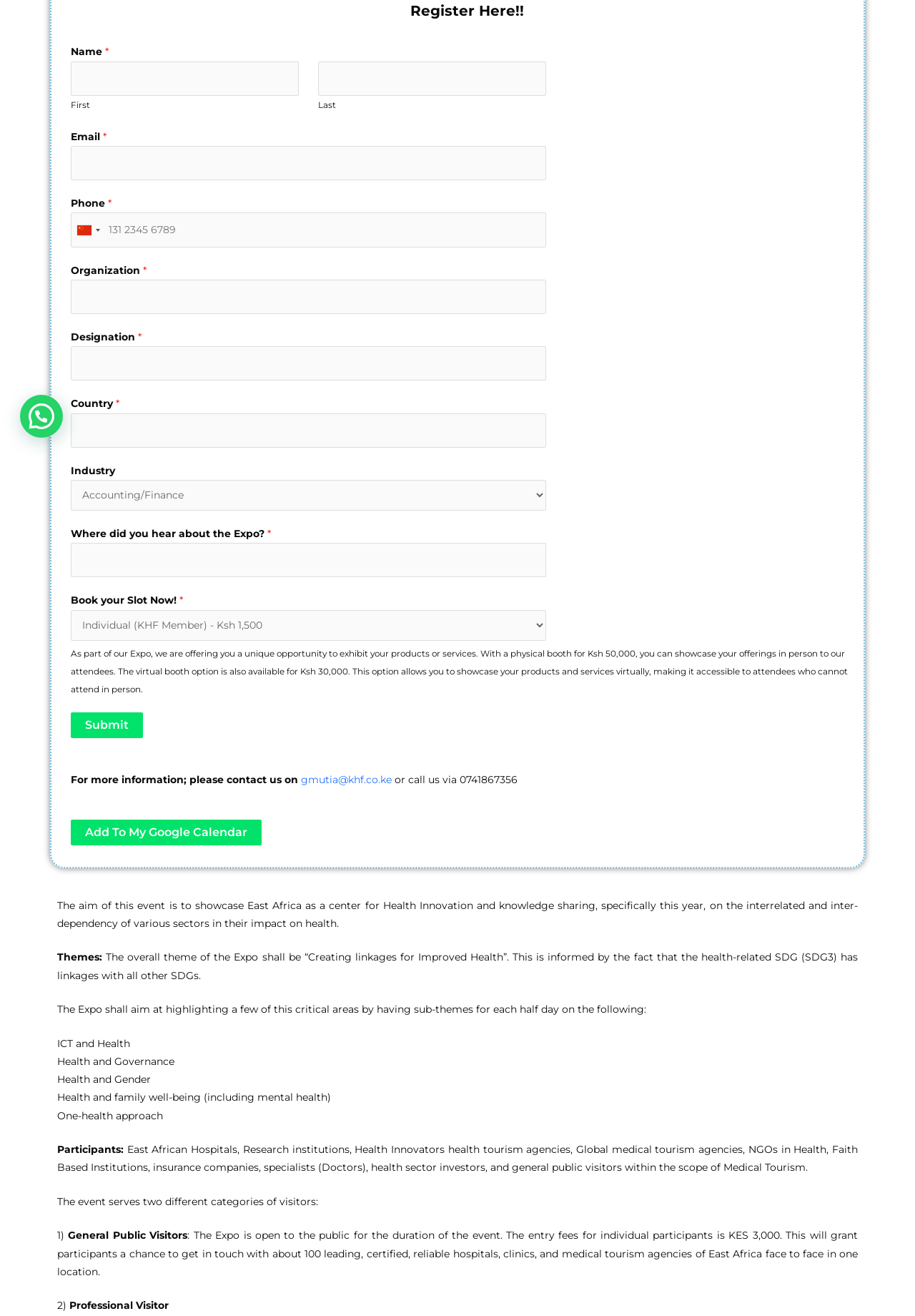Find the UI element described as: "parent_node: Organization * name="wpforms[fields][3]"" and predict its bounding box coordinates. Ensure the coordinates are four float numbers between 0 and 1, [left, top, right, bottom].

[0.077, 0.212, 0.597, 0.239]